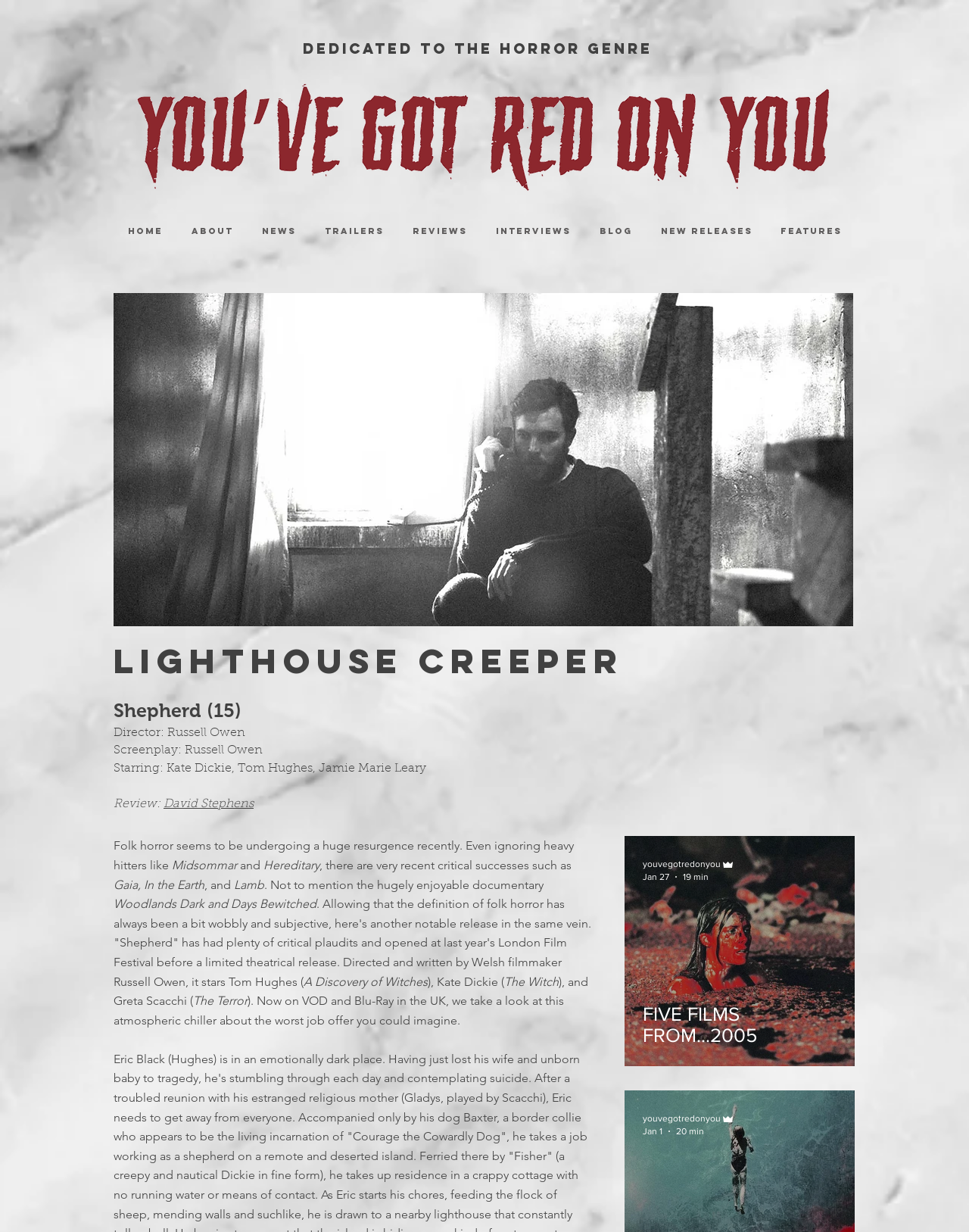What is the format of the movie's release?
Look at the image and provide a short answer using one word or a phrase.

VOD and Blu-Ray